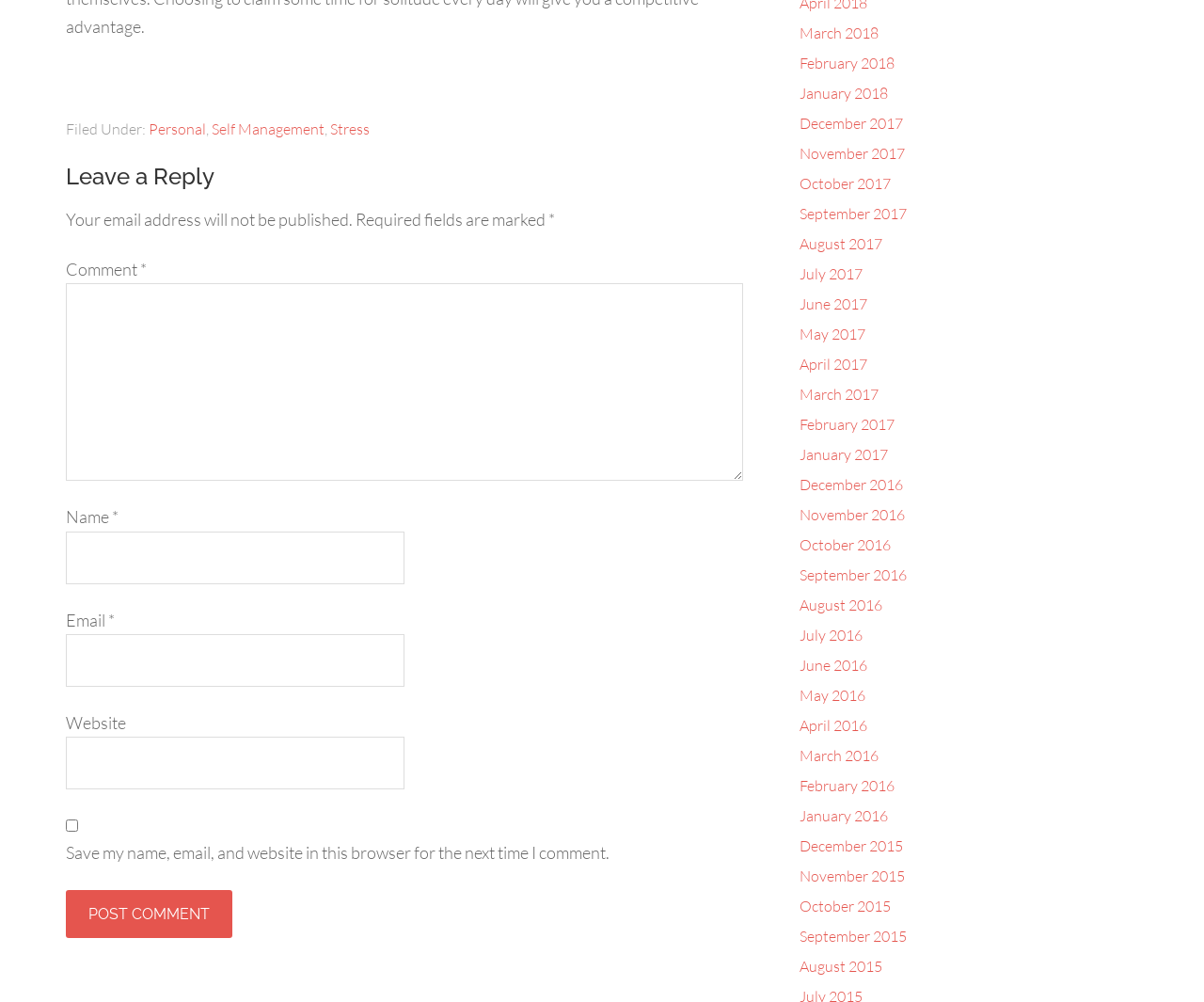Please give a short response to the question using one word or a phrase:
What is the format of the links in the right-hand sidebar?

Month Year